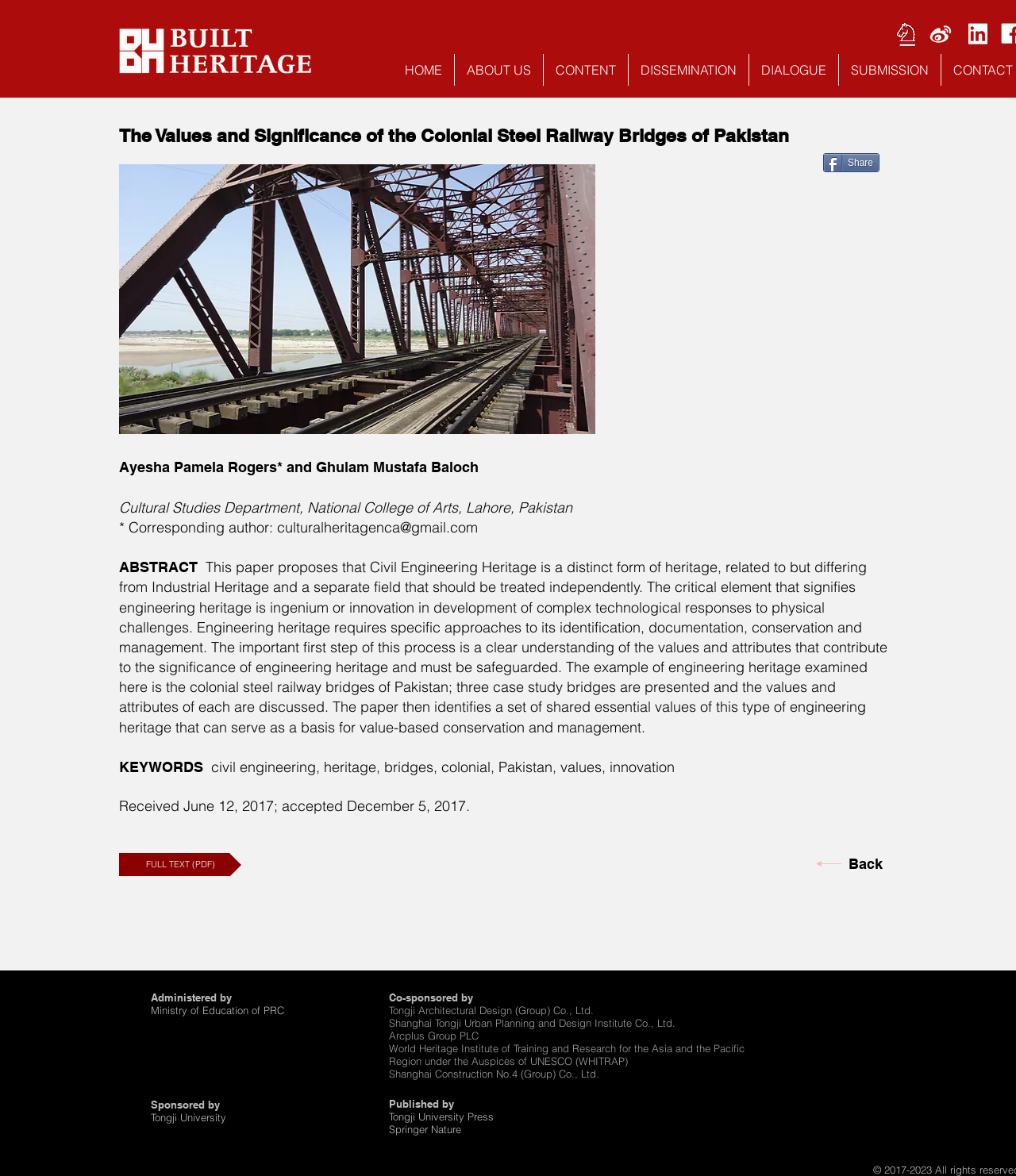What is the title of the article?
Ensure your answer is thorough and detailed.

I found the title of the article by looking at the heading element with the text 'The Values and Significance of the Colonial Steel Railway Bridges of Pakistan' which is located at the top of the main content area.